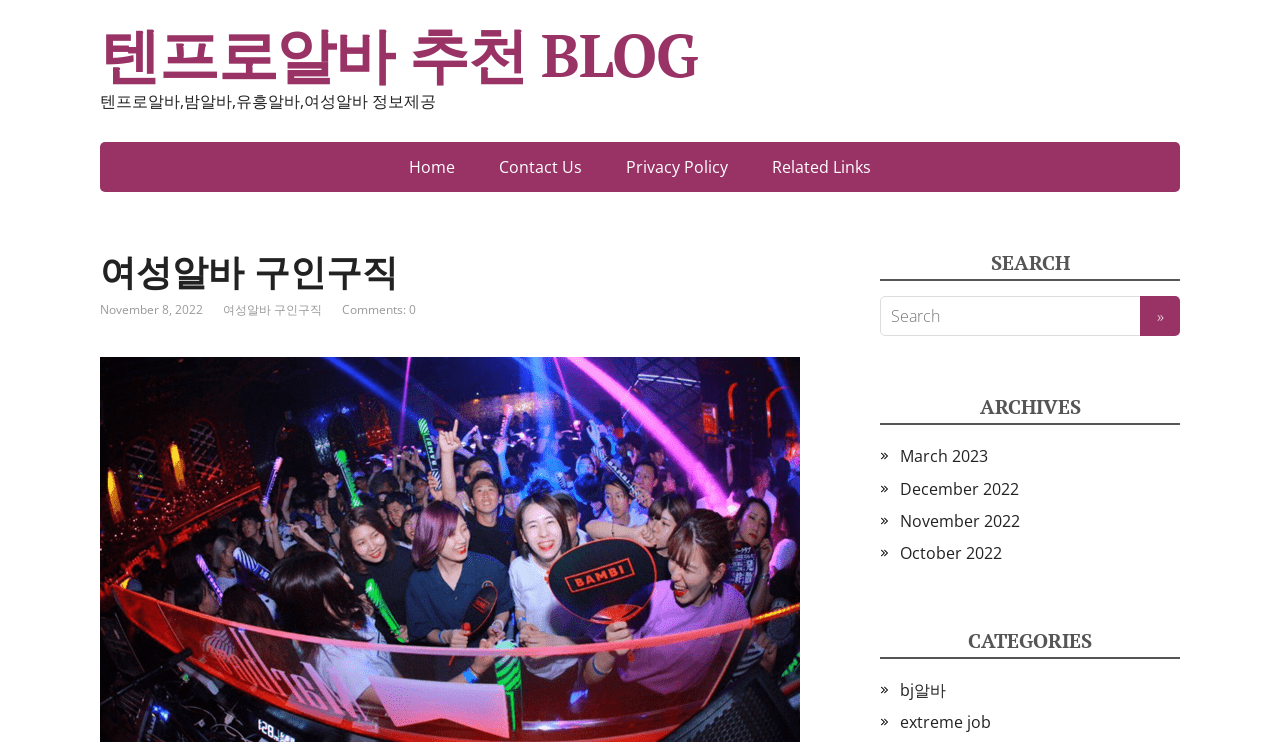Provide a one-word or one-phrase answer to the question:
What is the name of the blog?

텐프로알바 추천 BLOG